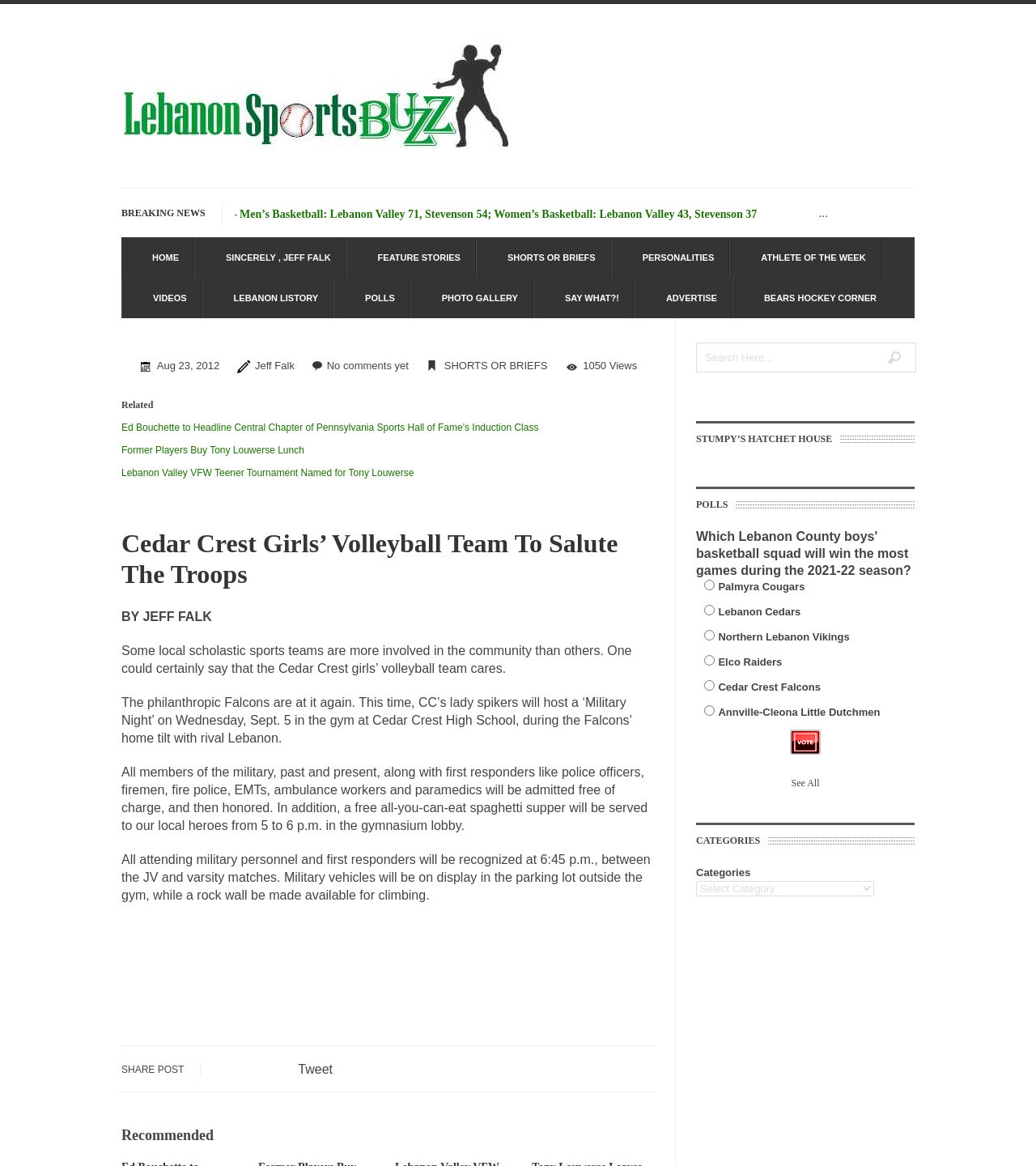Generate a thorough caption detailing the webpage content.

The webpage is about a local sports news website, specifically featuring an article about the Cedar Crest Girls' Volleyball Team hosting a "Military Night" event. 

At the top of the page, there is a logo and a link to "Lebanon Sports Buzz" on the left, and a heading "BREAKING NEWS" on the right. Below the logo, there are several links to different sections of the website, including "HOME", "FEATURE STORIES", "SHORTS OR BRIEFS", and more.

The main article is titled "Cedar Crest Girls’ Volleyball Team To Salute The Troops" and is written by Jeff Falk. The article describes the team's philanthropic efforts, including hosting a "Military Night" event on September 5, where members of the military, past and present, along with first responders, will be admitted free of charge and honored. The article also mentions that a free spaghetti supper will be served, and military vehicles will be on display.

To the right of the article, there are several links to related articles, including "Ed Bouchette to Headline Central Chapter of Pennsylvania Sports Hall of Fame’s Induction Class" and "Lebanon Valley VFW Teener Tournament Named for Tony Louwerse".

At the bottom of the page, there are several sections, including "Recommended", "STUMPY’S HATCHET HOUSE", and "POLLS", which features a poll asking users to vote for their favorite team. There is also a search bar and a button to "Vote" in the poll.